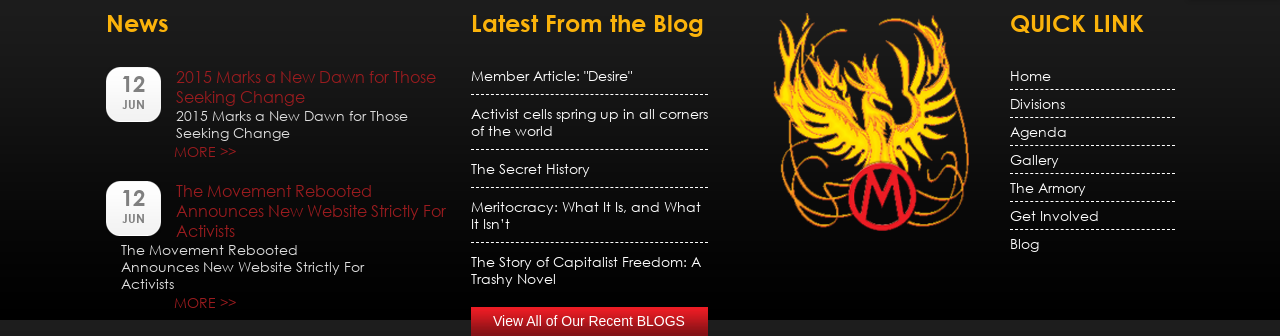How many quick links are available?
Refer to the screenshot and answer in one word or phrase.

7